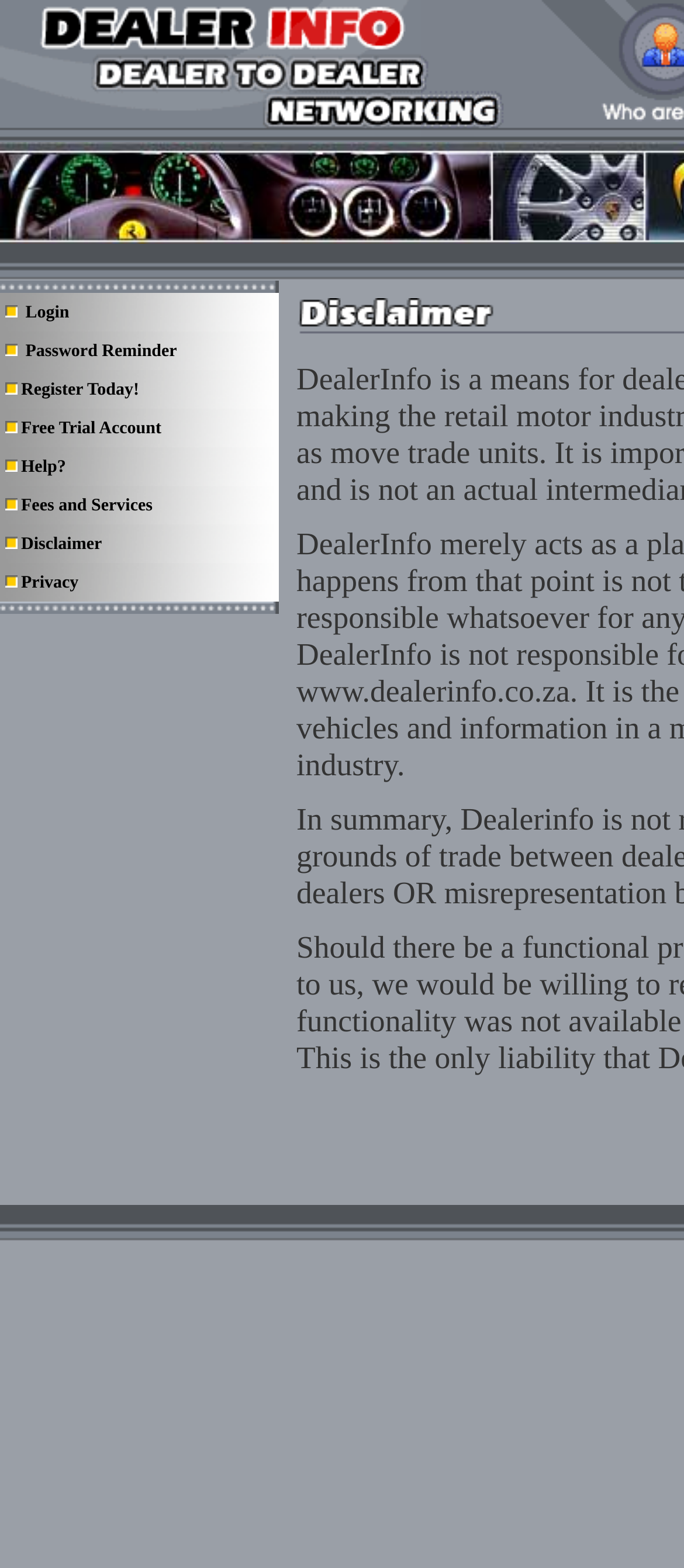Provide a short answer to the following question with just one word or phrase: What is the first option in the table?

Login